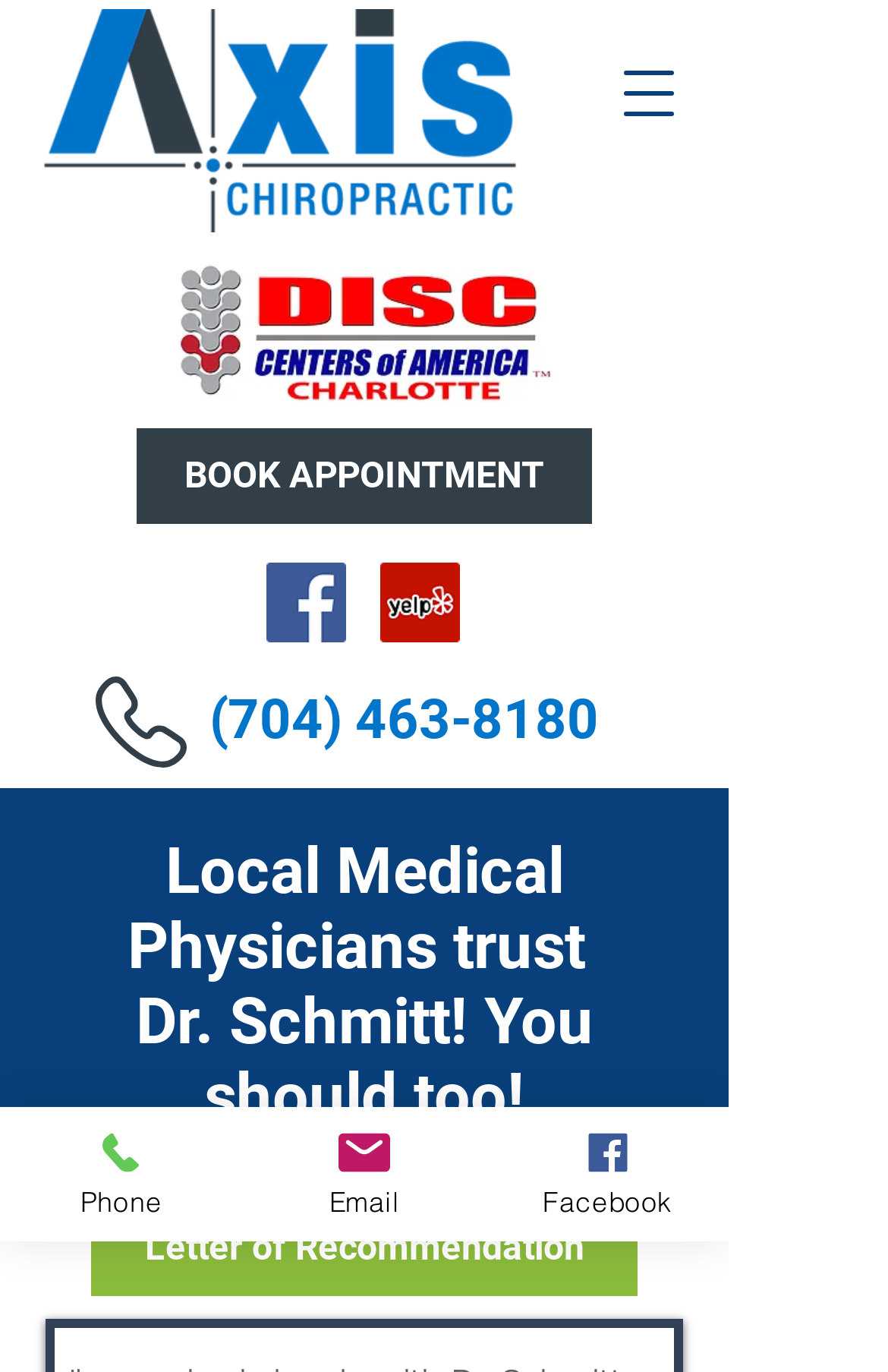Pinpoint the bounding box coordinates of the area that should be clicked to complete the following instruction: "Share via Facebook". The coordinates must be given as four float numbers between 0 and 1, i.e., [left, top, right, bottom].

None